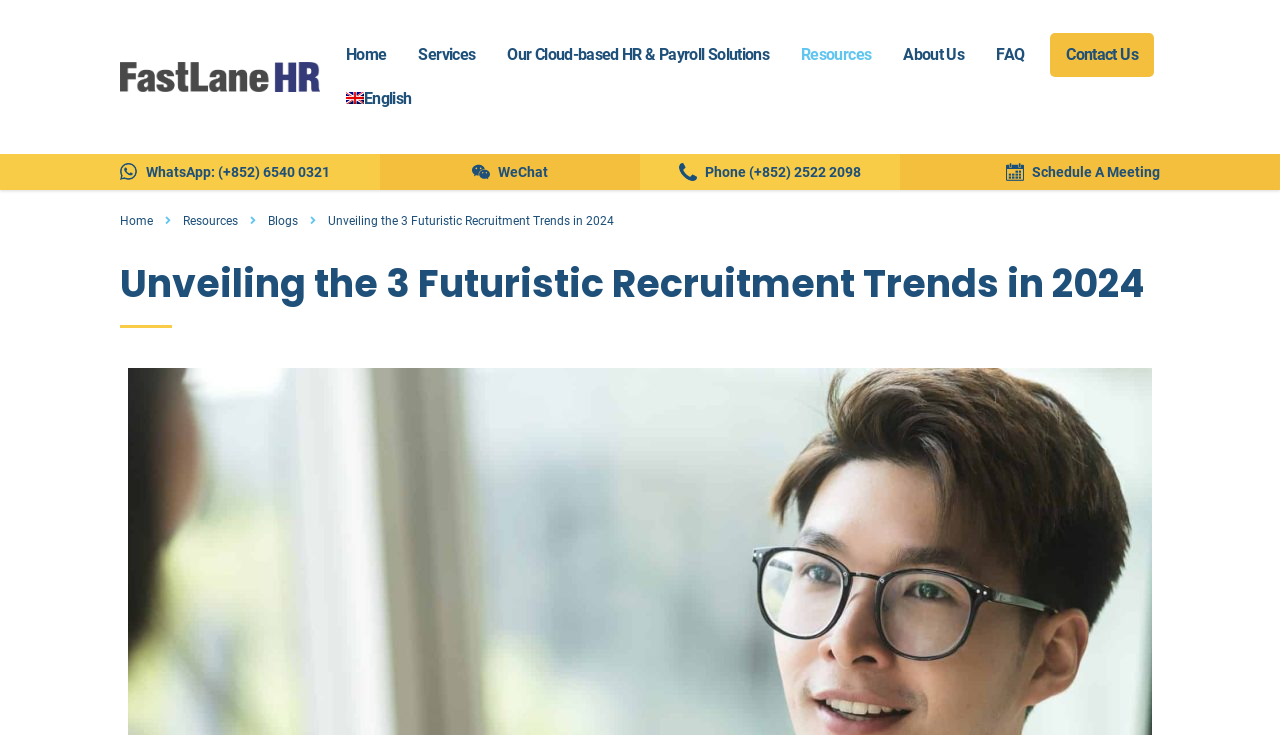Determine the bounding box coordinates for the clickable element to execute this instruction: "Schedule a meeting through WhatsApp". Provide the coordinates as four float numbers between 0 and 1, i.e., [left, top, right, bottom].

[0.094, 0.21, 0.297, 0.259]